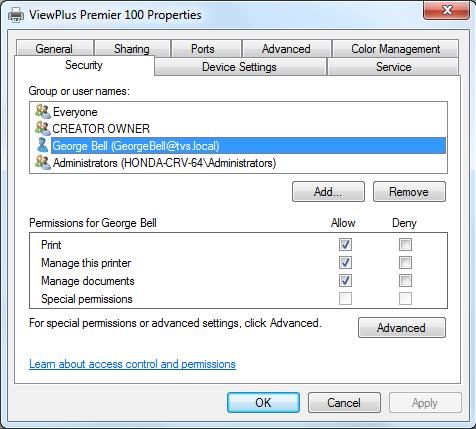What are the two permissions granted to George Bell?
Please respond to the question with a detailed and informative answer.

The two permissions granted to George Bell are 'Manage this printer' and 'Manage documents', which are indicated by the two checkboxes marked below his name in the 'Security' tab of the 'ViewPlus Premier 100 Properties' dialog.